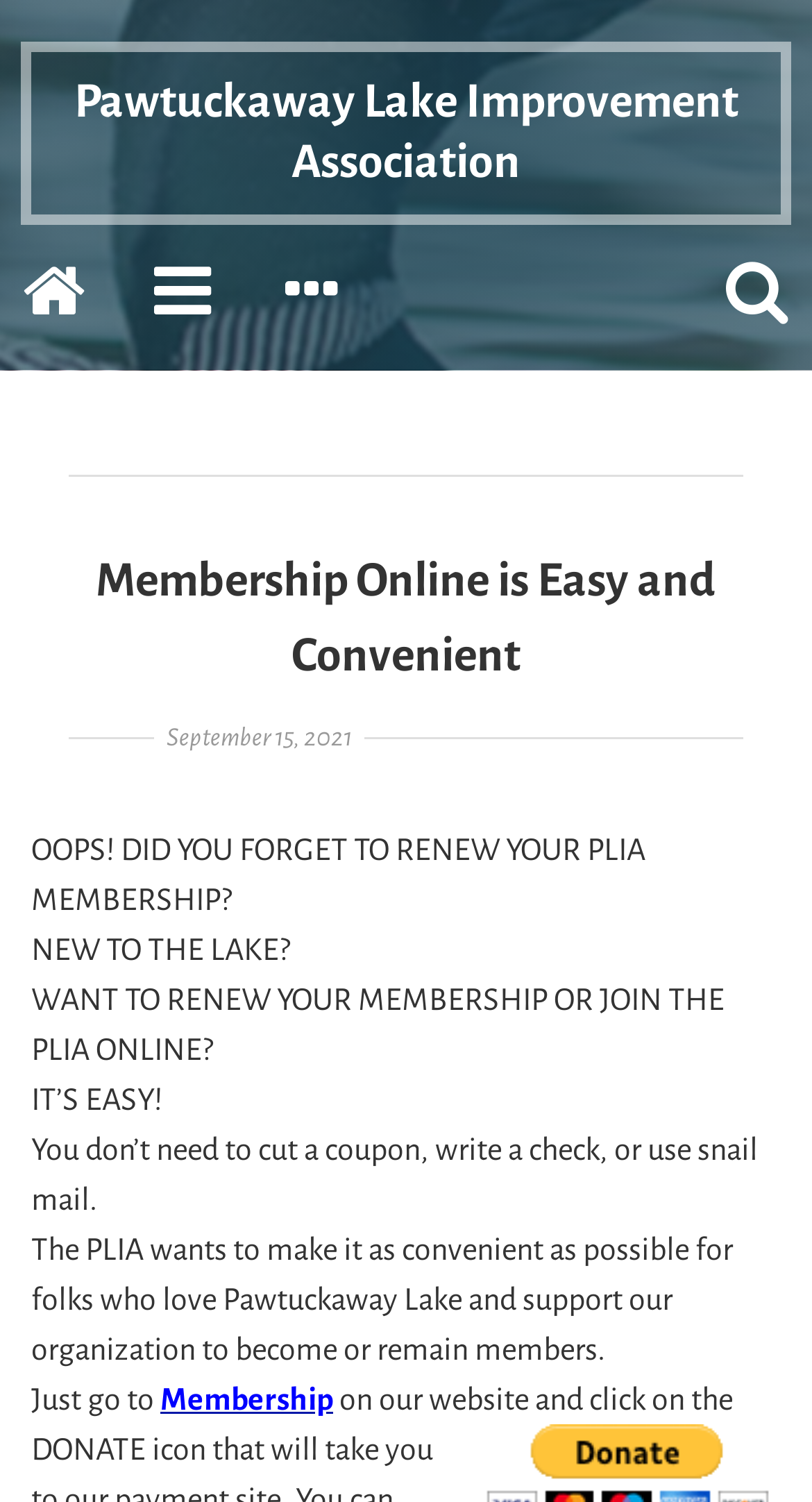Answer the question in a single word or phrase:
What is the benefit of renewing membership online?

Convenience